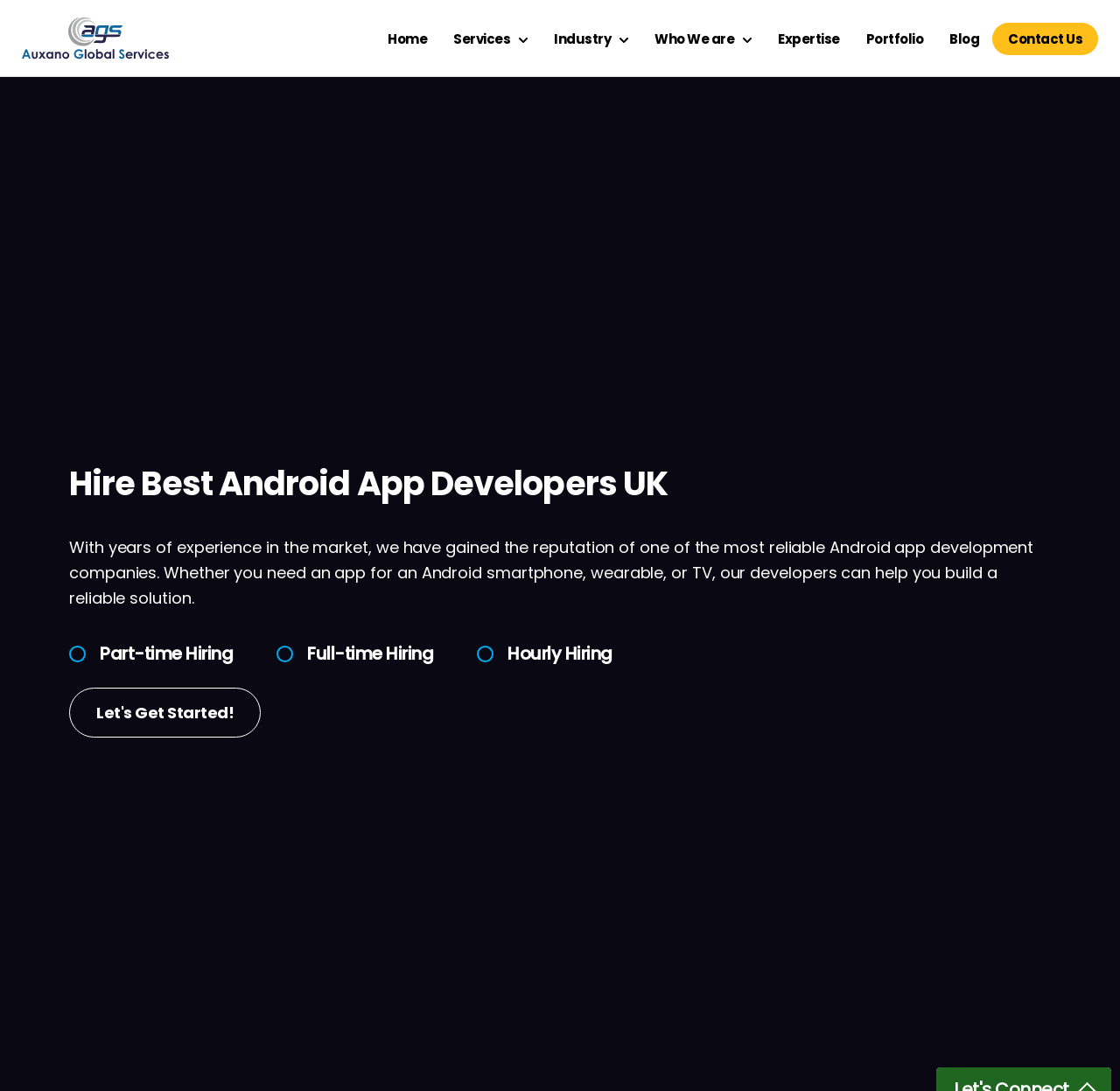What can the company's developers help with?
Refer to the screenshot and respond with a concise word or phrase.

build a reliable solution